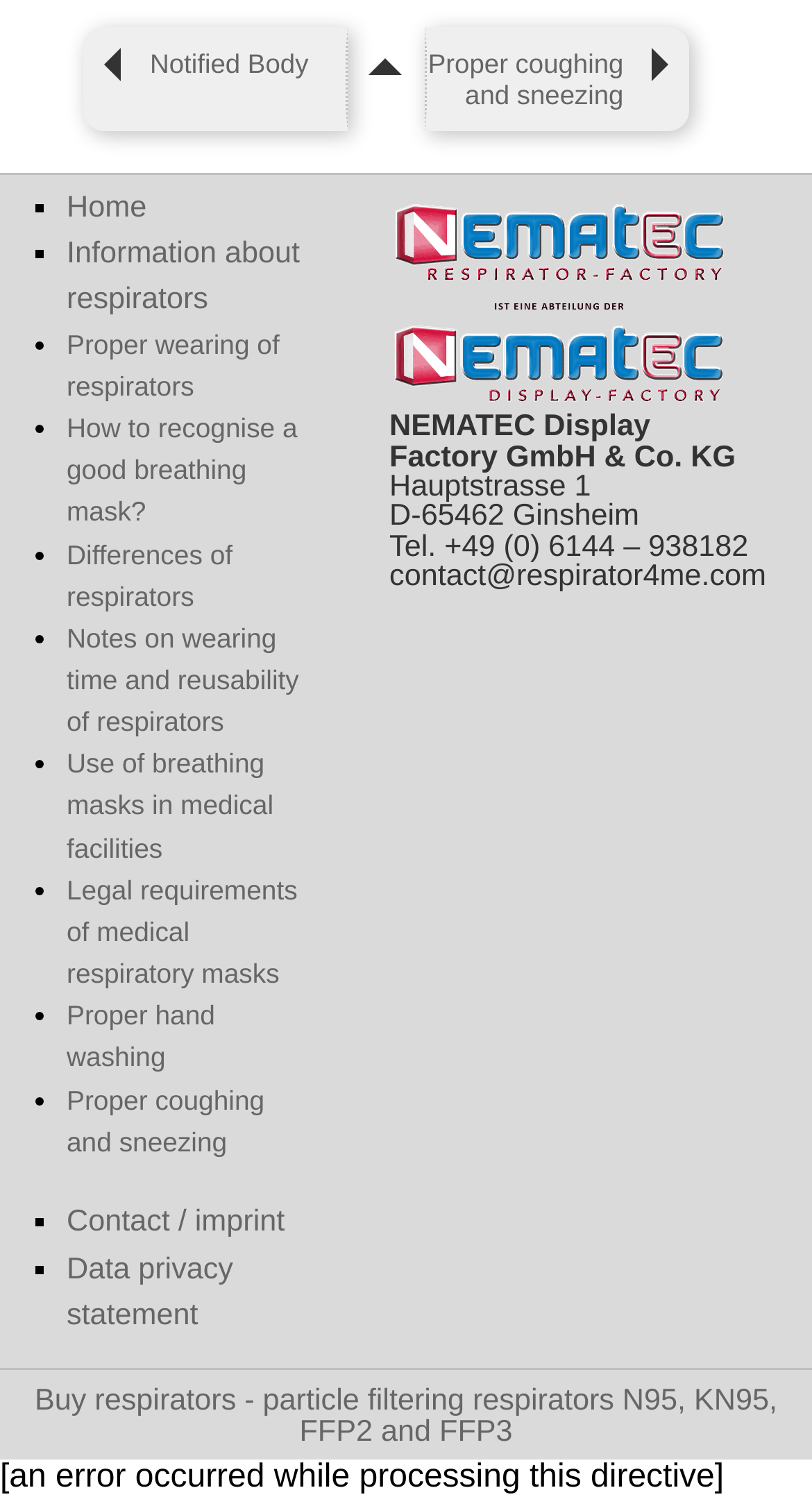How many links are there in the contentinfo section?
We need a detailed and exhaustive answer to the question. Please elaborate.

The contentinfo section contains a list of links, each preceded by a list marker. By counting the number of list markers and links, we can determine that there are 14 links in total.